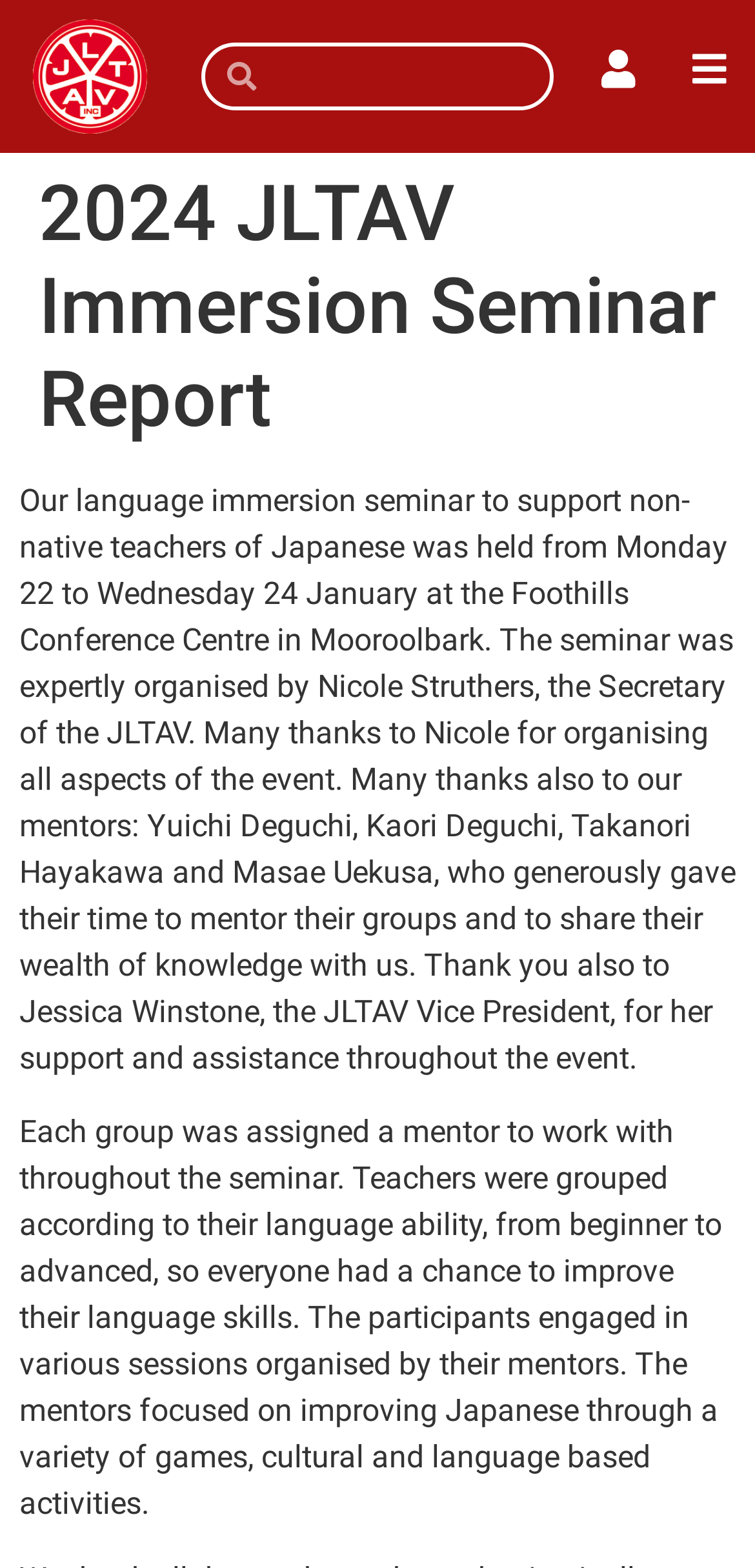How were the teachers grouped?
Please provide an in-depth and detailed response to the question.

According to the second paragraph, the teachers were grouped according to their language ability, ranging from beginner to advanced, so everyone had a chance to improve their language skills.